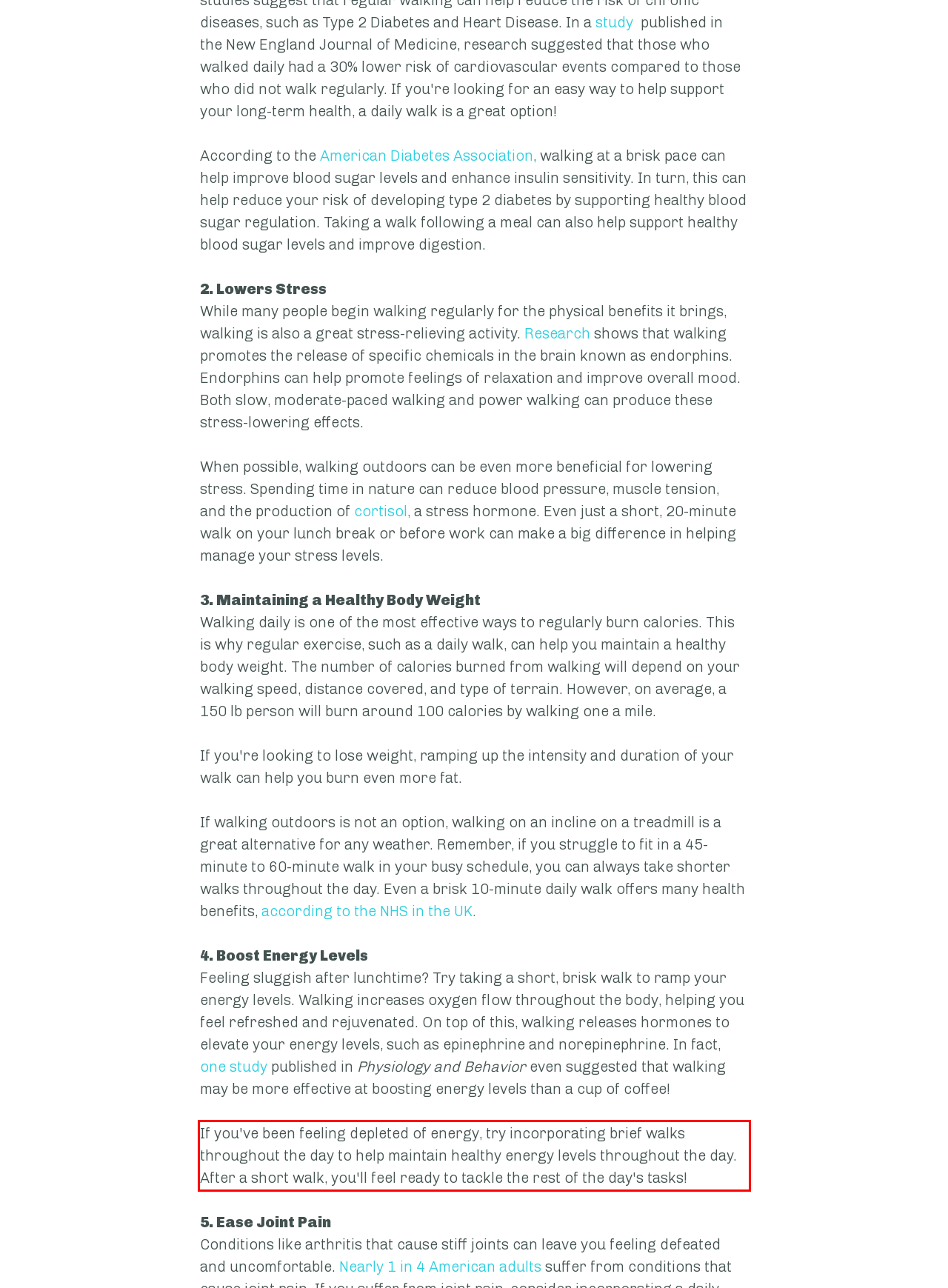Given a webpage screenshot with a red bounding box, perform OCR to read and deliver the text enclosed by the red bounding box.

If you've been feeling depleted of energy, try incorporating brief walks throughout the day to help maintain healthy energy levels throughout the day. After a short walk, you'll feel ready to tackle the rest of the day's tasks!